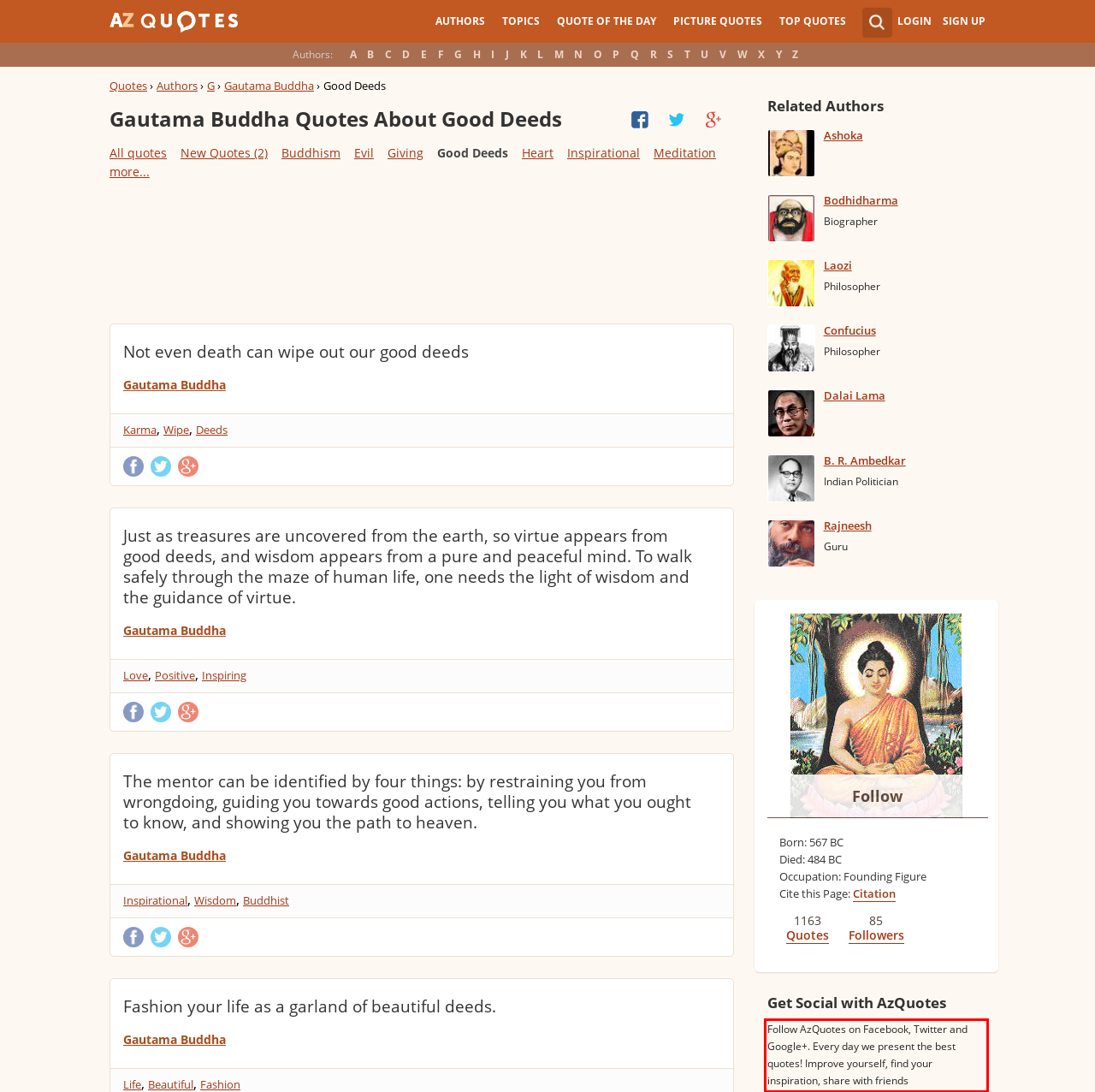Look at the screenshot of the webpage, locate the red rectangle bounding box, and generate the text content that it contains.

Follow AzQuotes on Facebook, Twitter and Google+. Every day we present the best quotes! Improve yourself, find your inspiration, share with friends